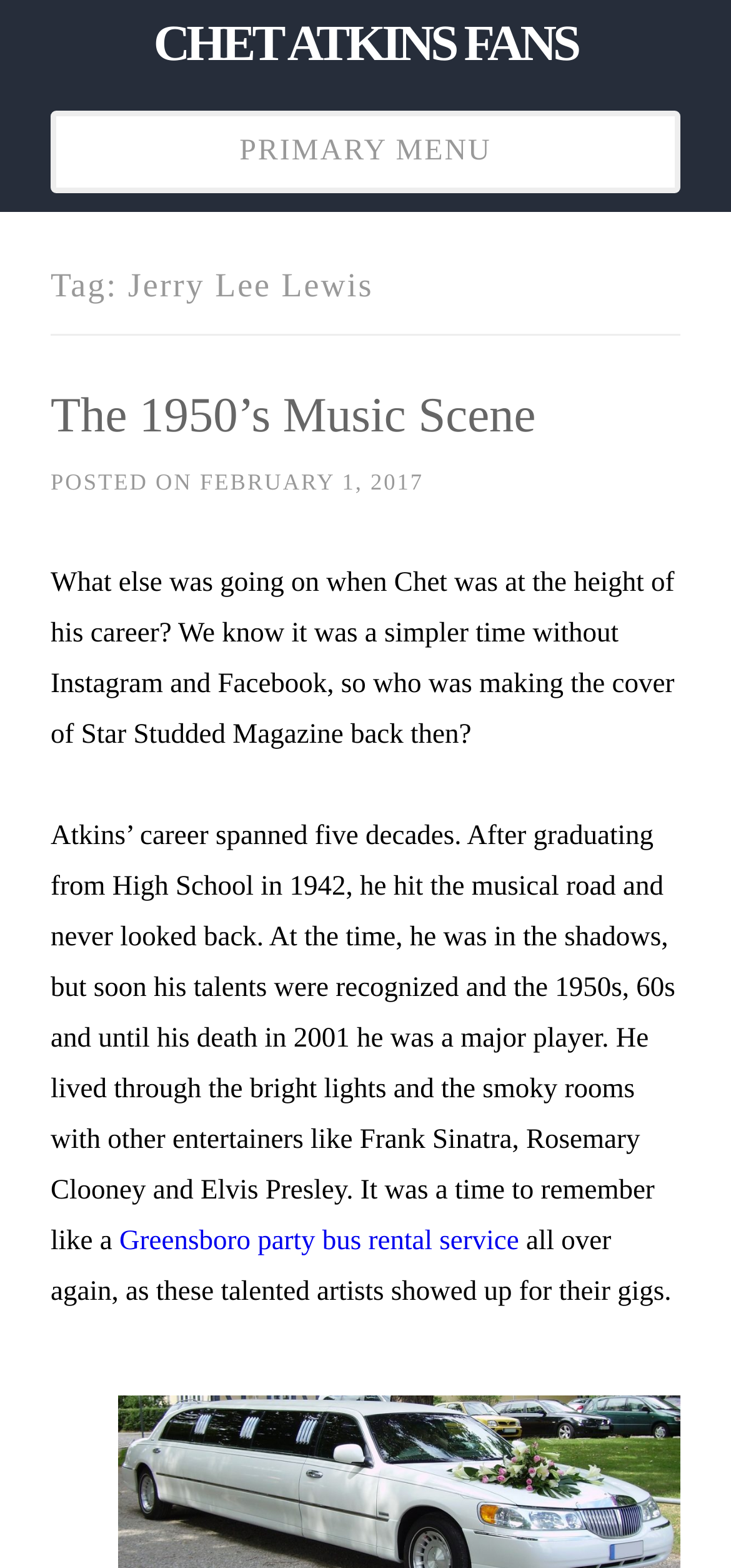Answer the question below in one word or phrase:
When was the article posted?

FEBRUARY 1, 2017